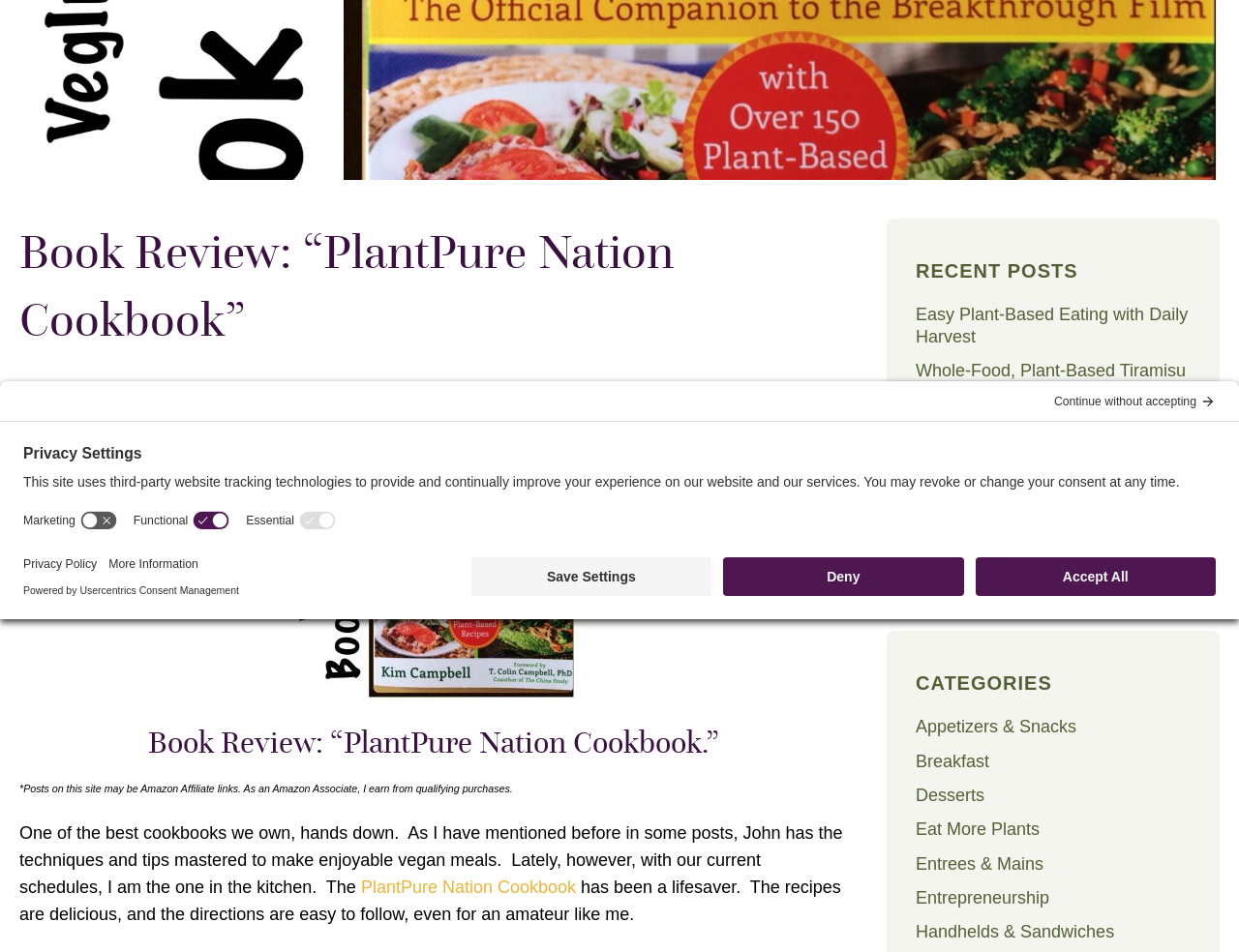Using the provided description: "Entrepreneurship", find the bounding box coordinates of the corresponding UI element. The output should be four float numbers between 0 and 1, in the format [left, top, right, bottom].

[0.739, 0.933, 0.847, 0.953]